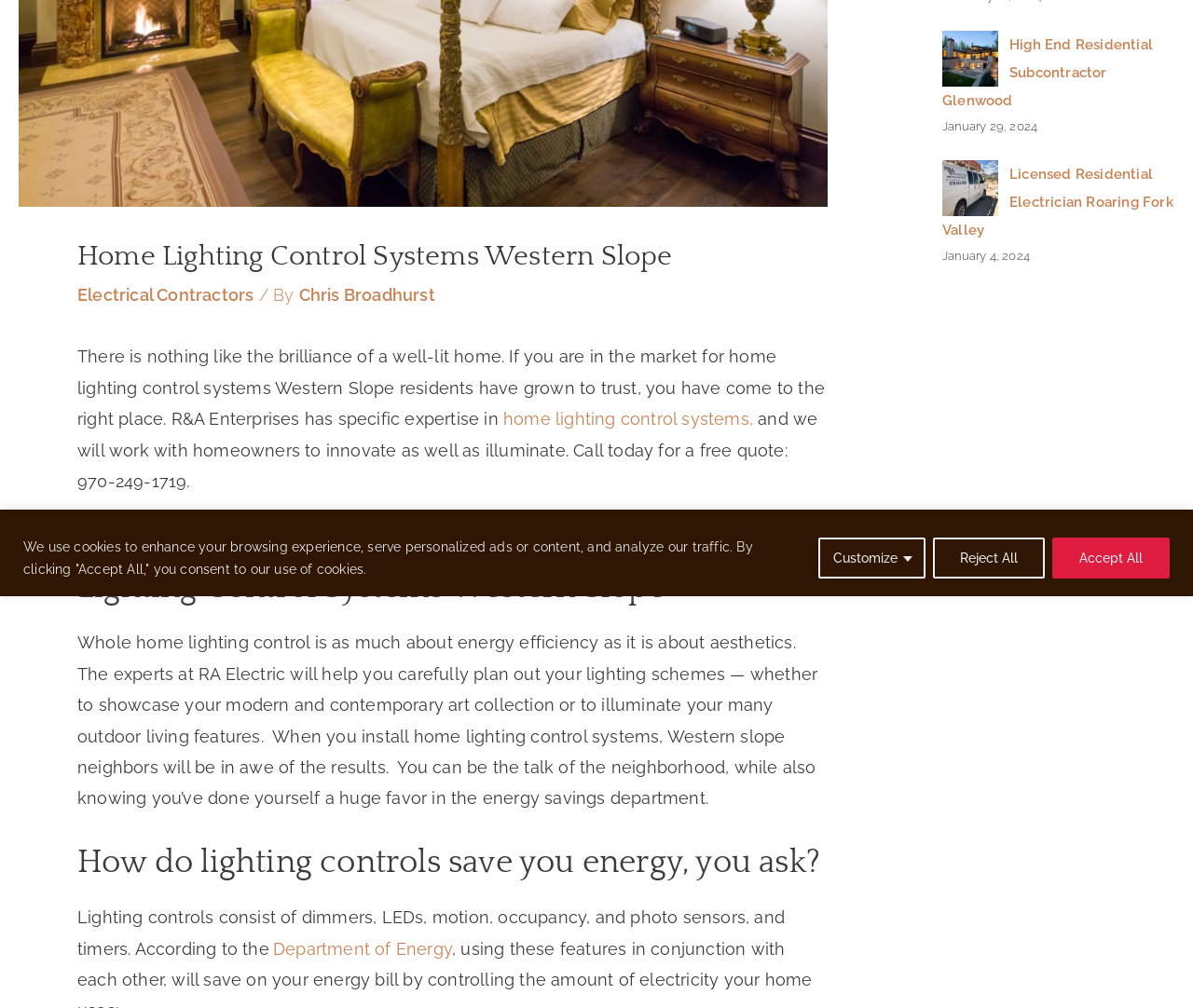Provide the bounding box coordinates of the UI element that matches the description: "Reject All".

[0.782, 0.533, 0.876, 0.573]